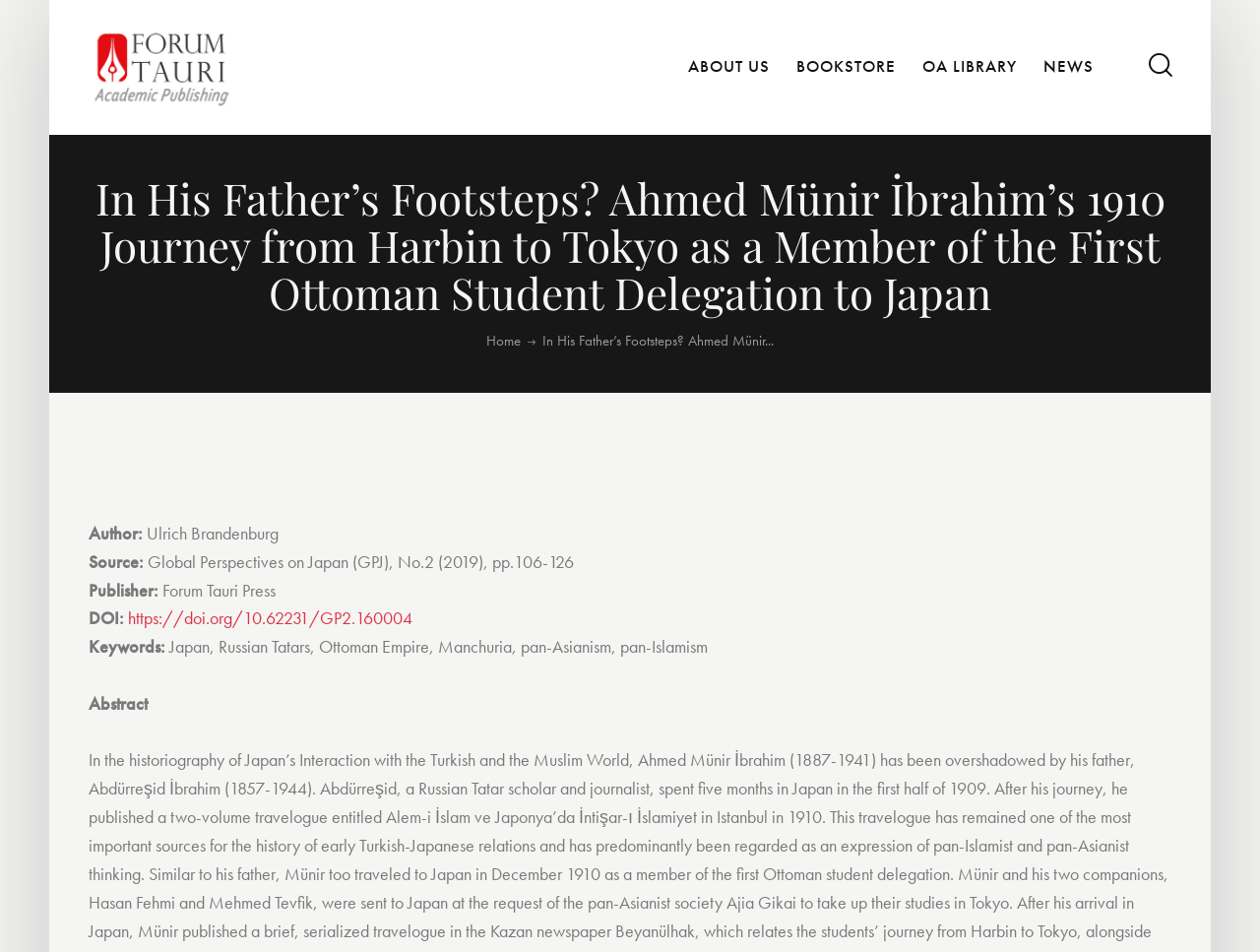Determine the bounding box coordinates for the area you should click to complete the following instruction: "go to about us page".

[0.535, 0.043, 0.621, 0.099]